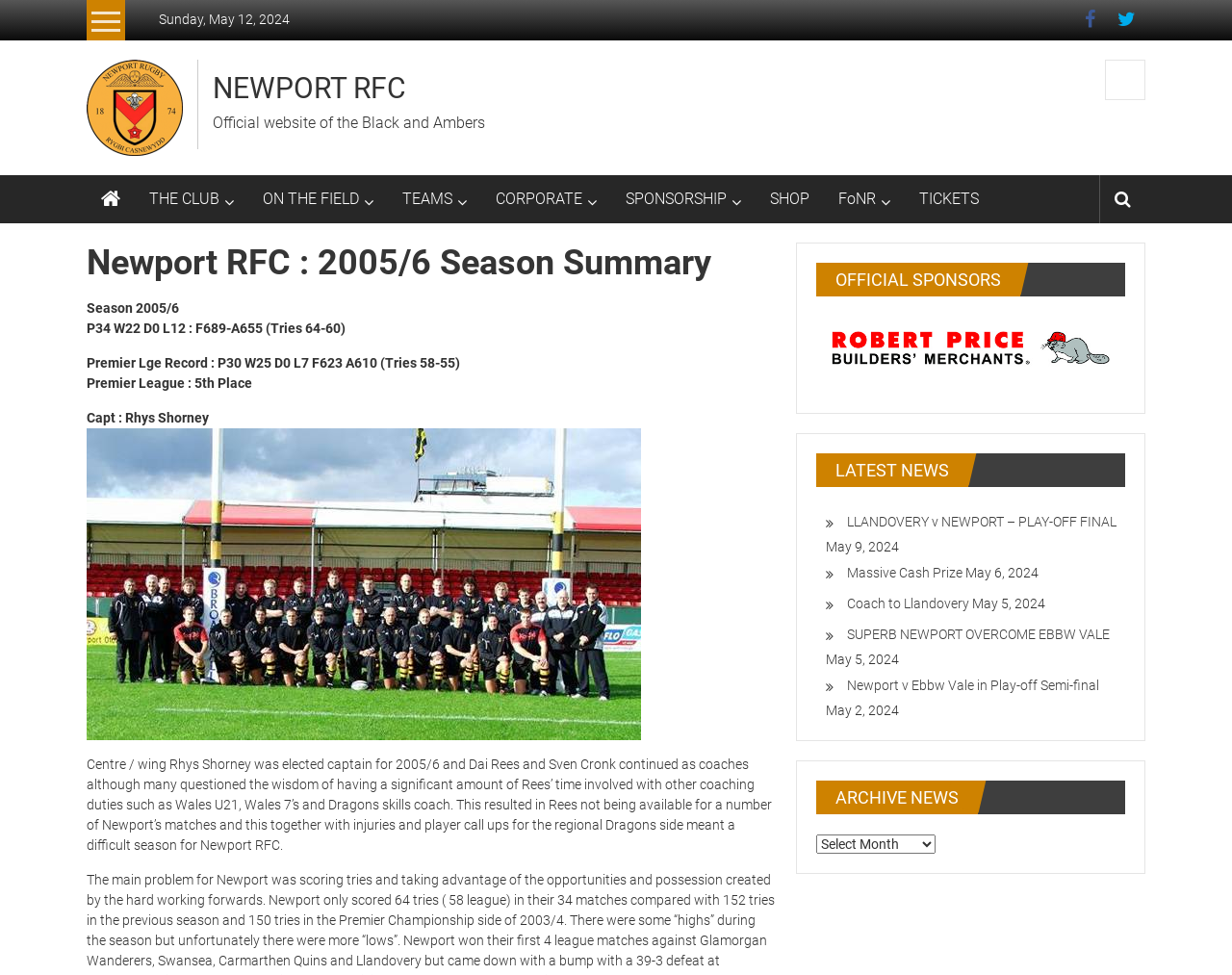What is the position of Newport RFC in the Premier League?
From the image, respond with a single word or phrase.

5th Place